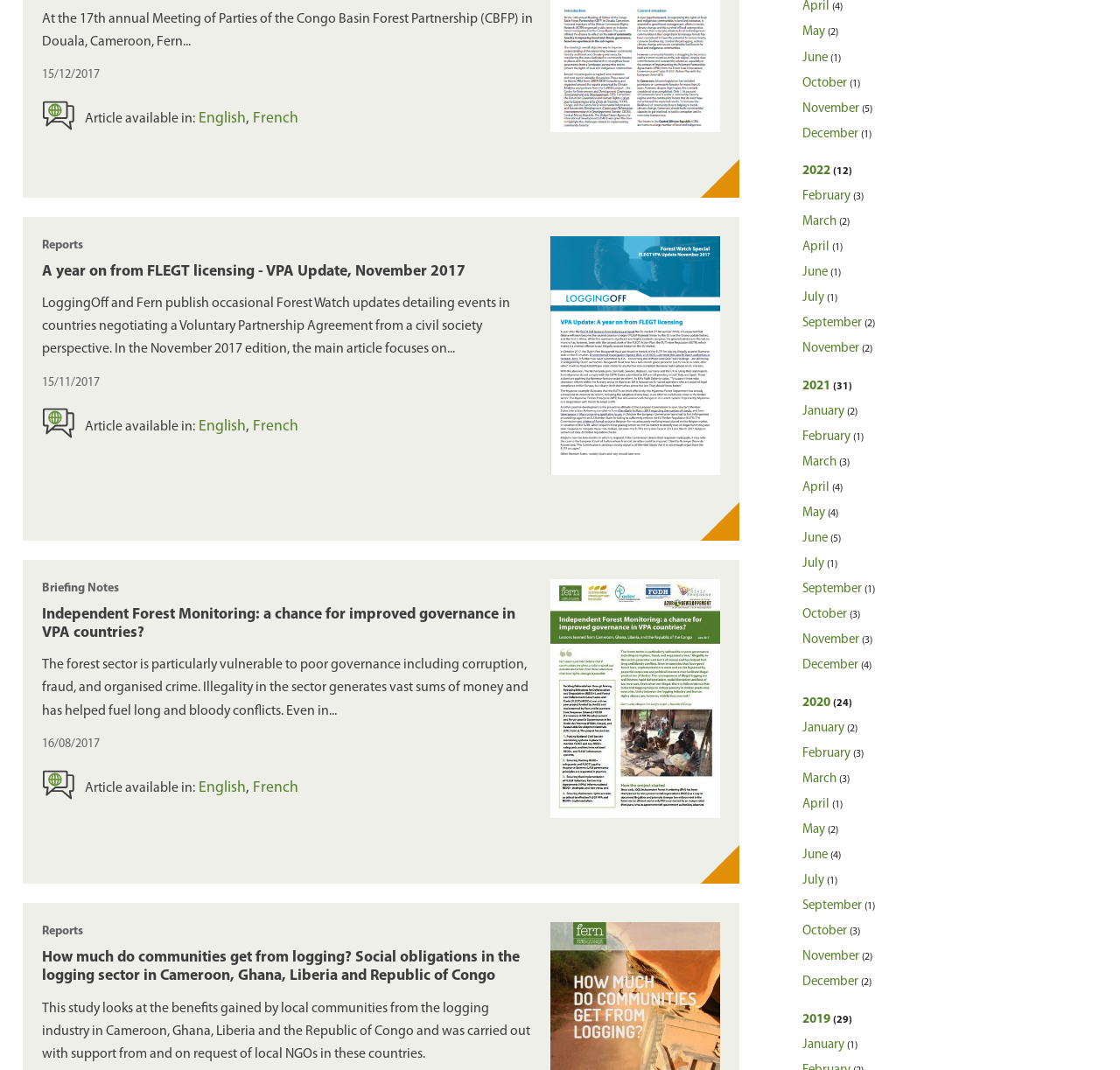Determine the bounding box coordinates of the clickable element necessary to fulfill the instruction: "Explore reports from 2021". Provide the coordinates as four float numbers within the 0 to 1 range, i.e., [left, top, right, bottom].

[0.716, 0.351, 0.761, 0.371]